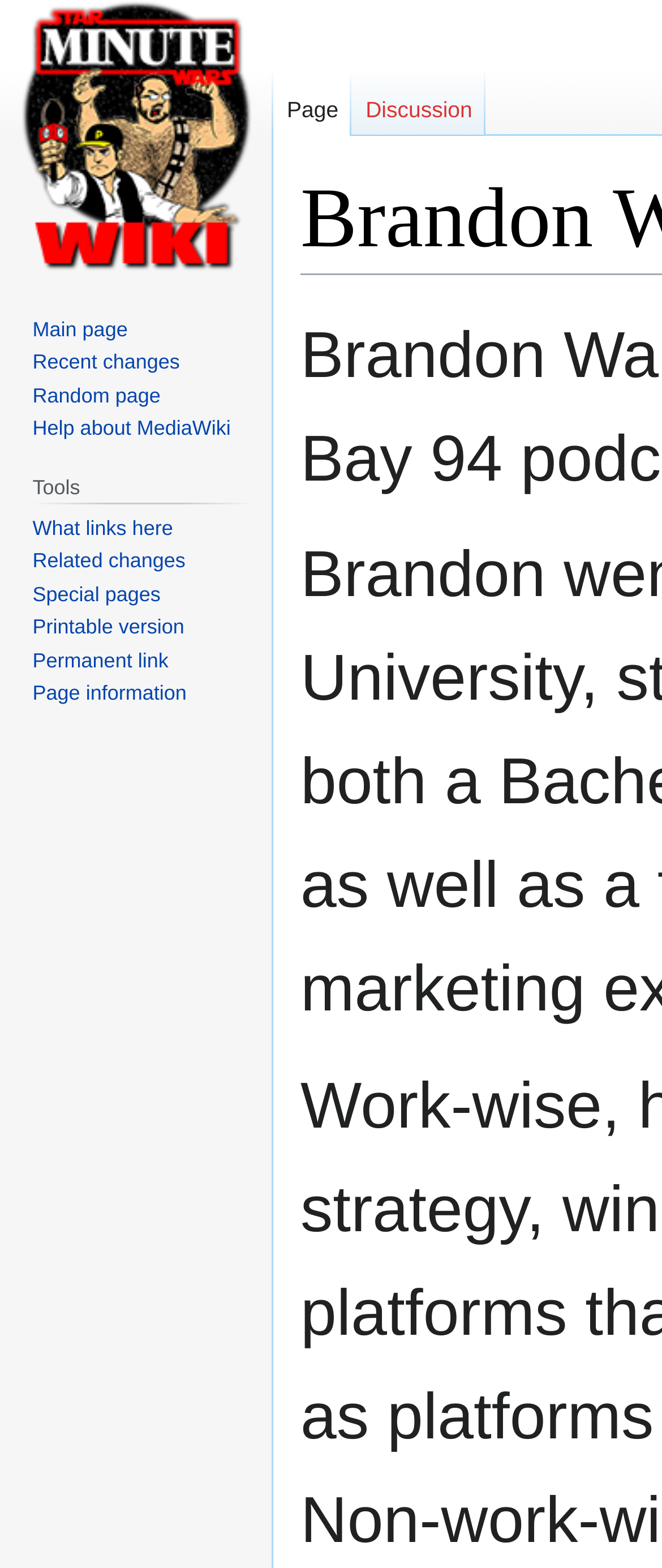Please identify the bounding box coordinates of the clickable element to fulfill the following instruction: "View recent changes". The coordinates should be four float numbers between 0 and 1, i.e., [left, top, right, bottom].

[0.049, 0.223, 0.272, 0.239]